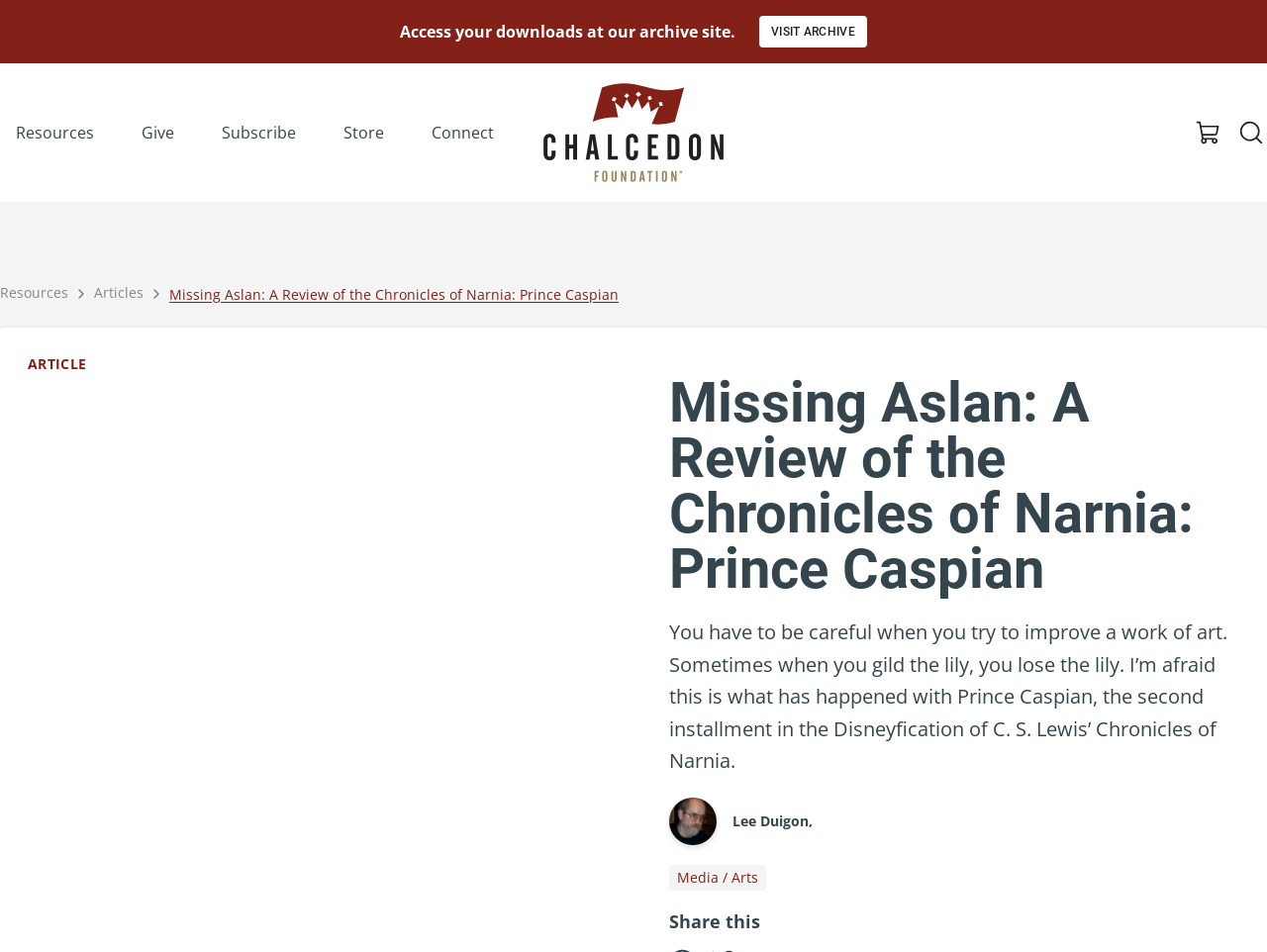Determine the bounding box coordinates for the UI element with the following description: "Resources". The coordinates should be four float numbers between 0 and 1, represented as [left, top, right, bottom].

[0.0, 0.121, 0.087, 0.157]